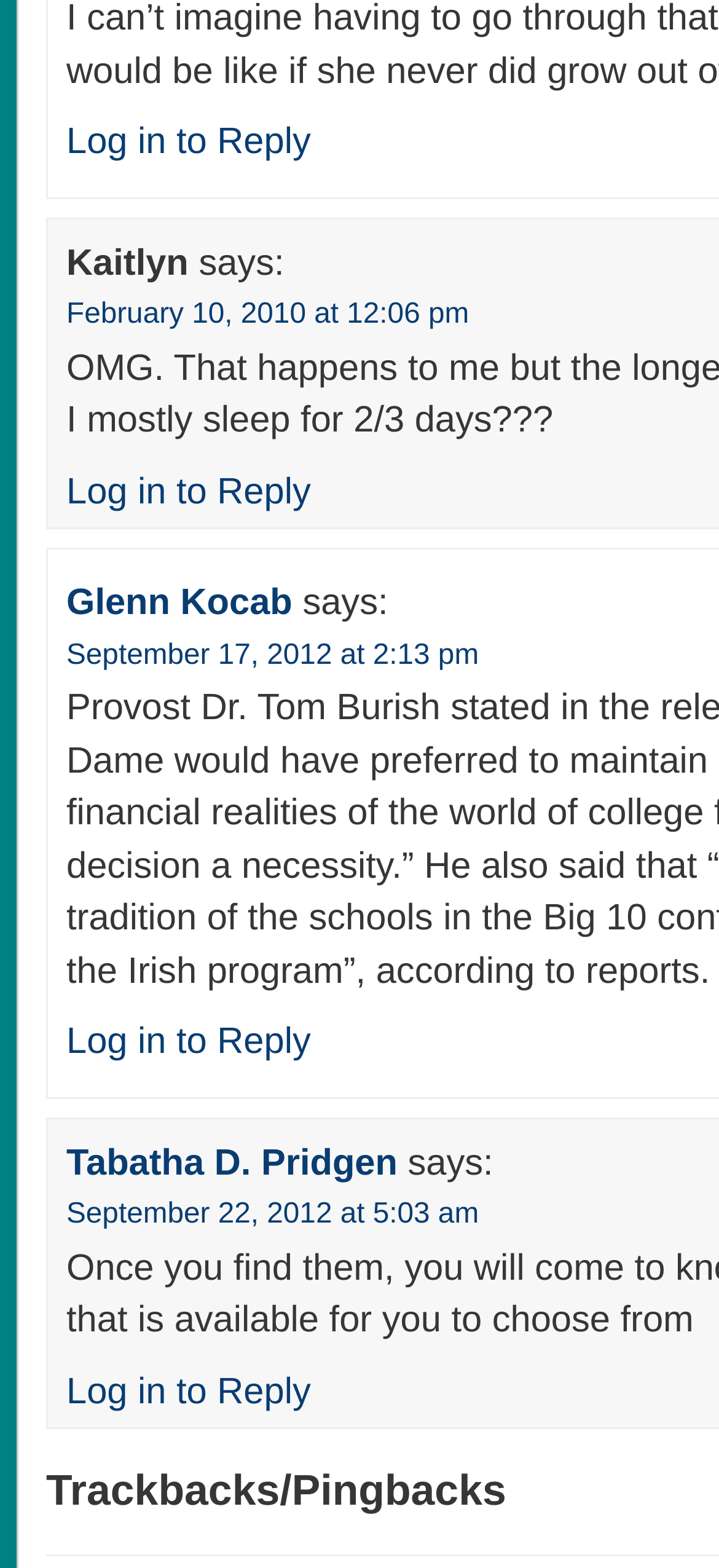Please find the bounding box coordinates of the element that needs to be clicked to perform the following instruction: "Reply to a comment by Glenn Kocab". The bounding box coordinates should be four float numbers between 0 and 1, represented as [left, top, right, bottom].

[0.092, 0.372, 0.407, 0.398]